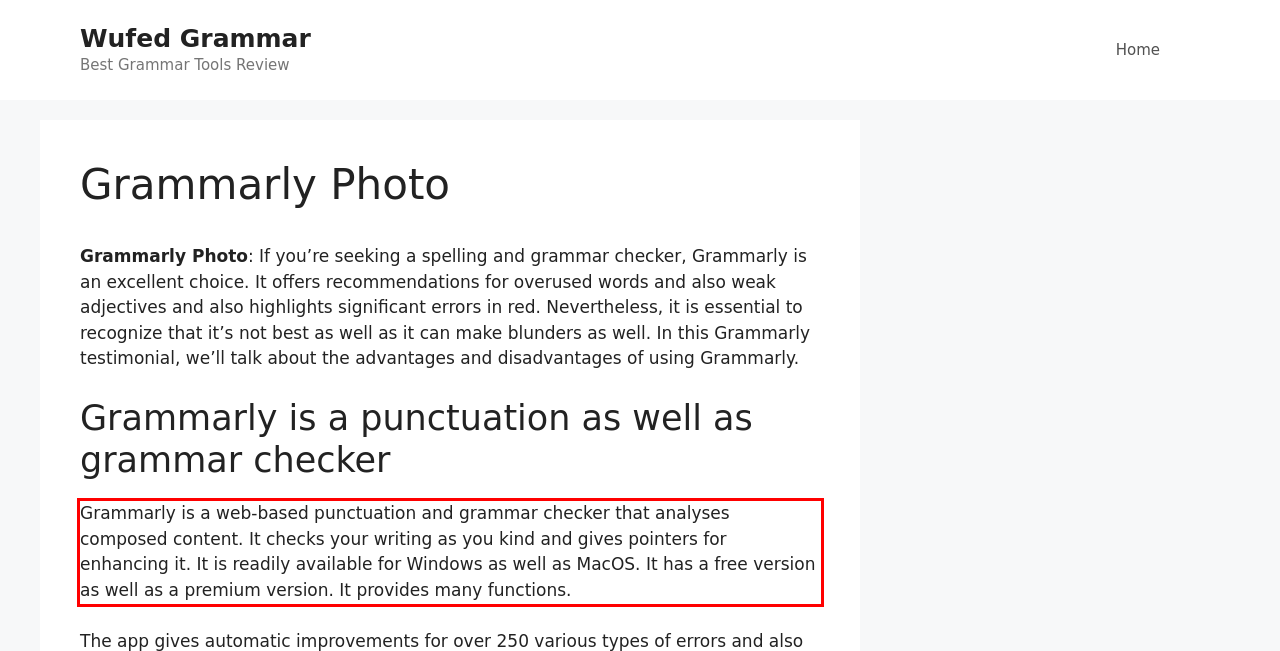Please extract the text content from the UI element enclosed by the red rectangle in the screenshot.

Grammarly is a web-based punctuation and grammar checker that analyses composed content. It checks your writing as you kind and gives pointers for enhancing it. It is readily available for Windows as well as MacOS. It has a free version as well as a premium version. It provides many functions.